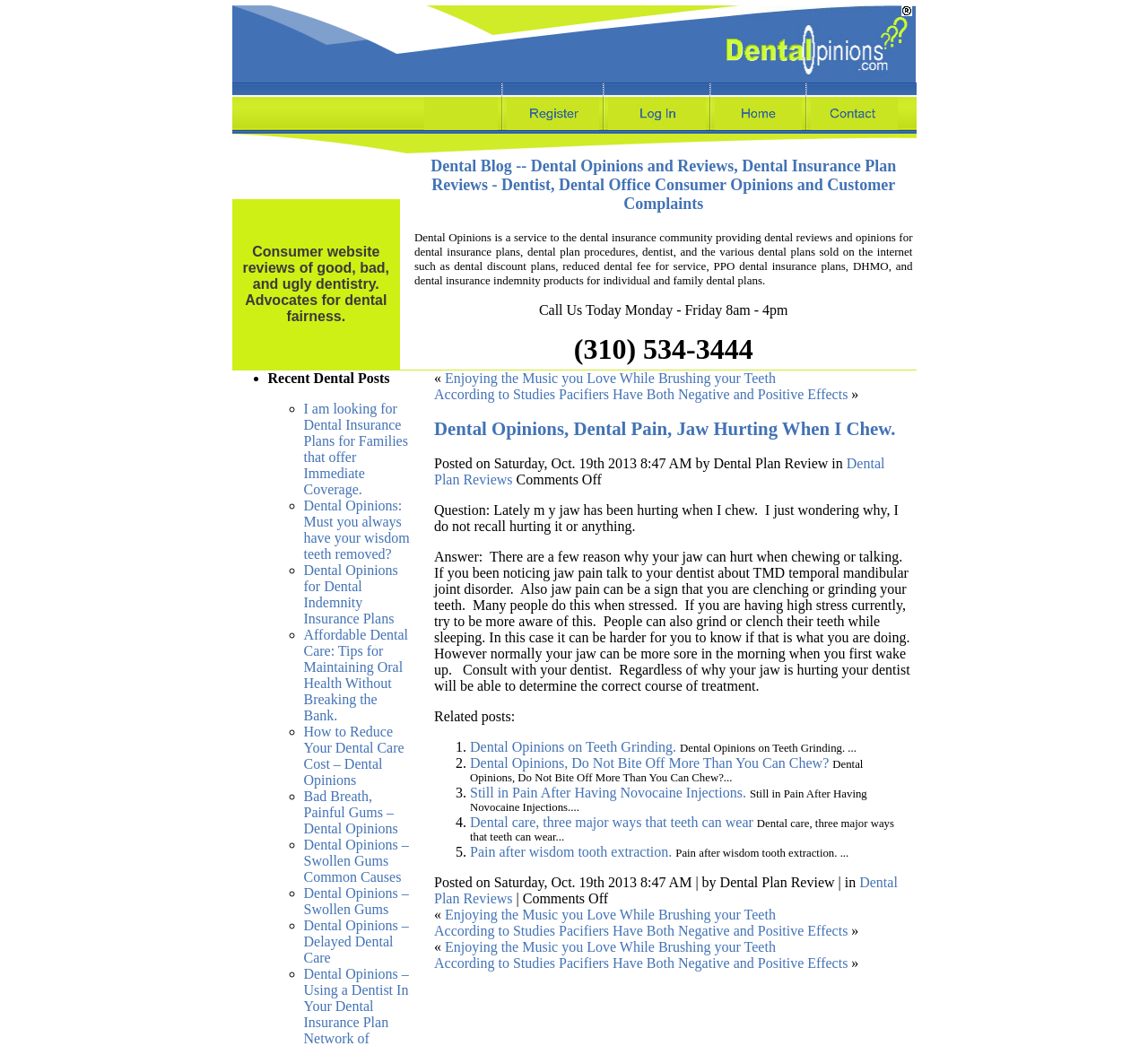What is the focus of the article 'Dental Opinions, Dental Pain, Jaw Hurting When I Chew'?
Answer the question using a single word or phrase, according to the image.

Jaw pain and TMD